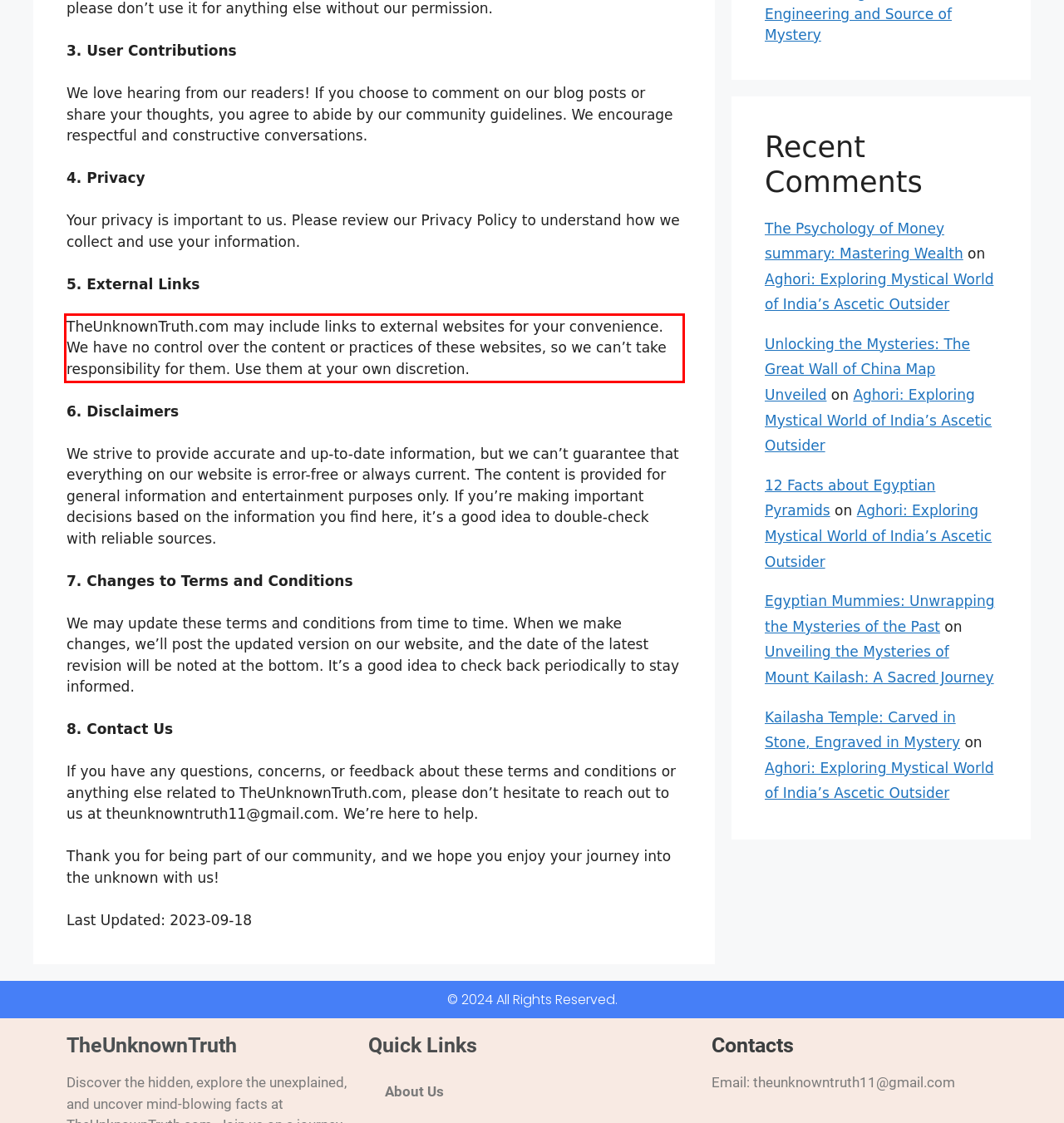With the given screenshot of a webpage, locate the red rectangle bounding box and extract the text content using OCR.

TheUnknownTruth.com may include links to external websites for your convenience. We have no control over the content or practices of these websites, so we can’t take responsibility for them. Use them at your own discretion.